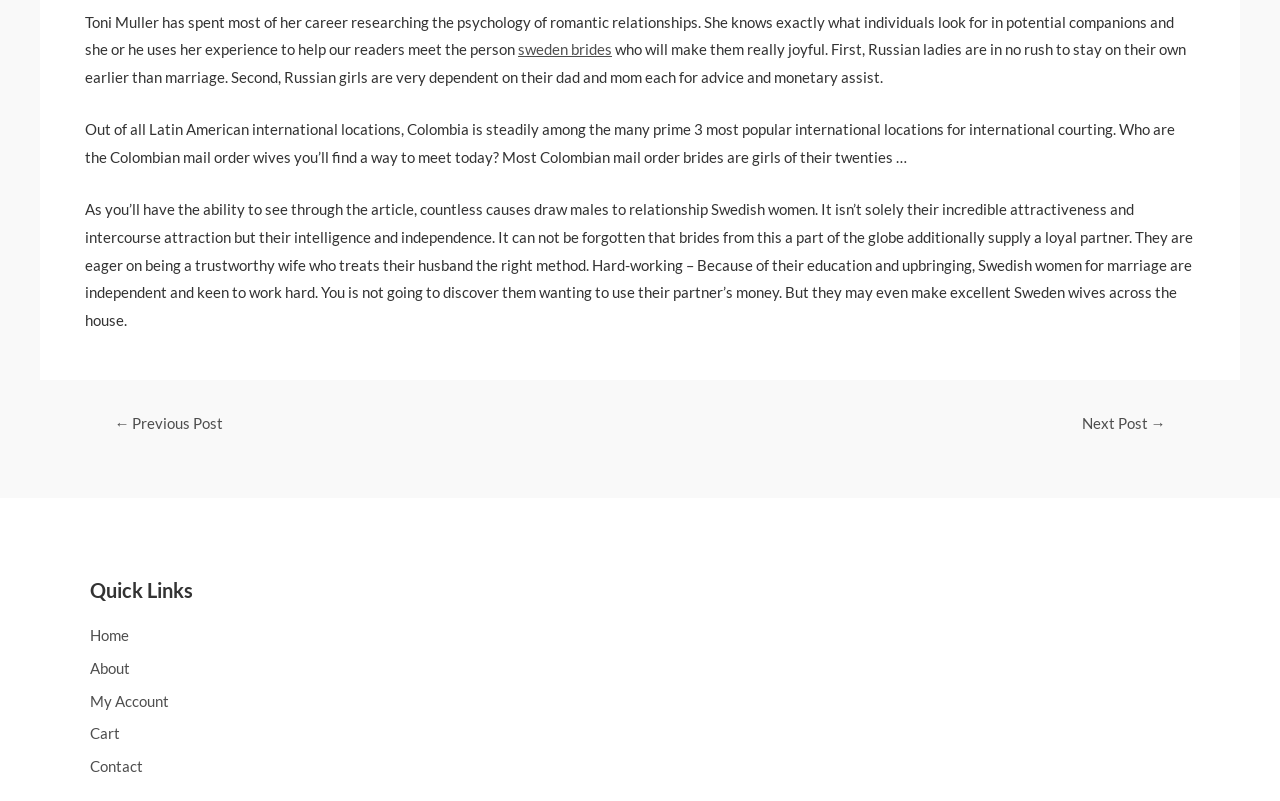Given the following UI element description: "Contact", find the bounding box coordinates in the webpage screenshot.

[0.07, 0.94, 0.262, 0.975]